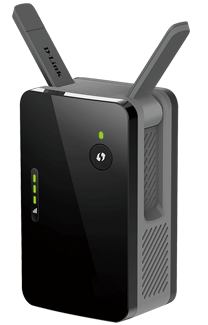Elaborate on the elements present in the image.

The image features a D-Link Wi-Fi extender, a sleek, compact device designed to enhance wireless network coverage, particularly in areas with weak signals. The extender has two adjustable antennas, which can be positioned to optimize signal strength throughout your home. It showcases a glossy black exterior with indicator lights that provide feedback on its operational status. This D-Link model is recognized for its responsive and seamless wireless technology, capable of delivering great speeds up to 867 MB/s thanks to its 5 GHz bandwidth. It incorporates Multi-MIMO technology for improved performance and includes WPS setup for easy connection. Ideal for users looking to extend their Wi-Fi range efficiently, this device allows for optimal placement after initial setup, making it a convenient solution for modern households.